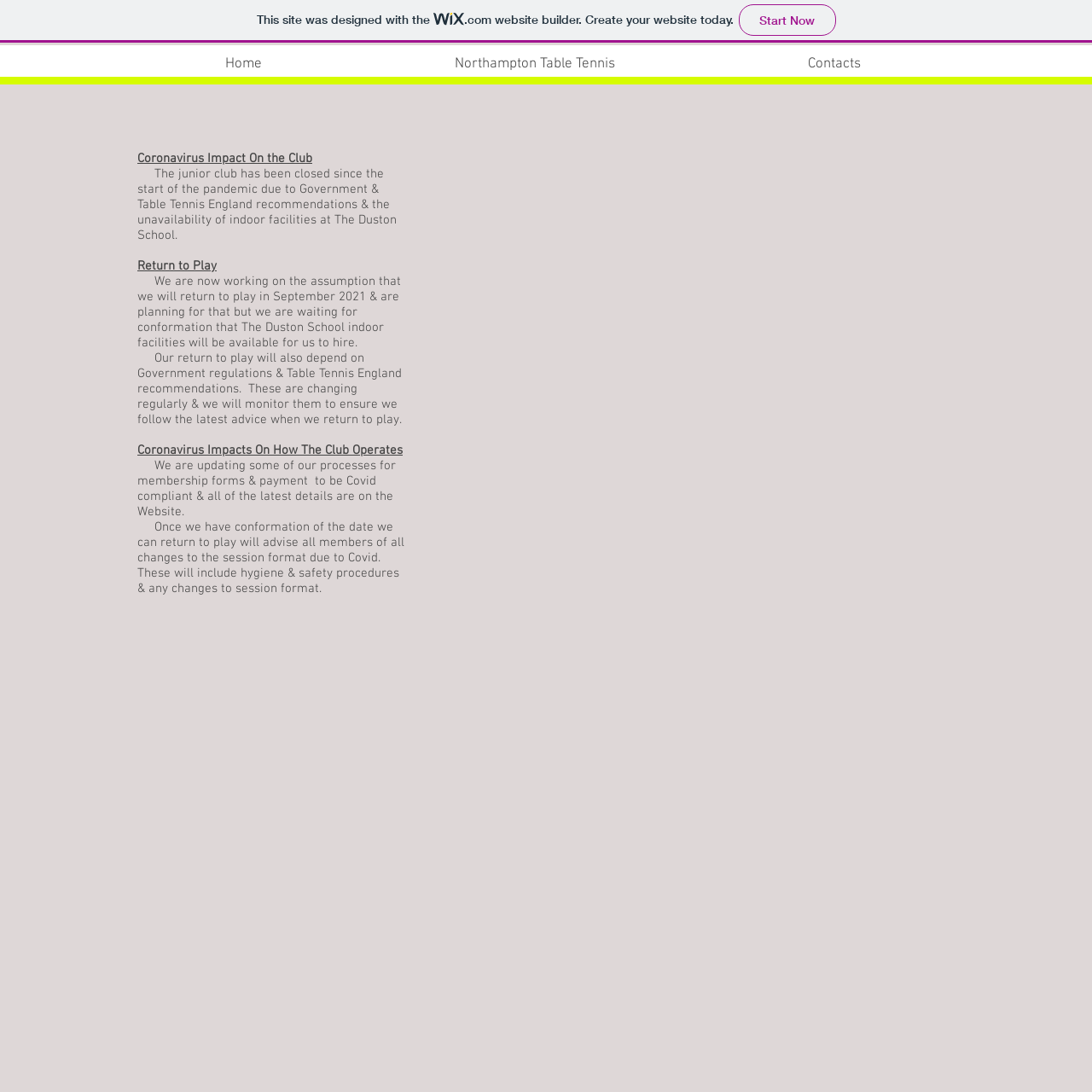Describe the webpage meticulously, covering all significant aspects.

The webpage is about the Northampton Junior Table Tennis Club, specifically focusing on the Coronavirus pandemic's impact on the club and its return to play. 

At the top of the page, there is a link to create a website with Wix, accompanied by a small Wix logo image. Below this, a navigation menu is situated, containing links to "Home", "Northampton Table Tennis", and "Contacts". 

The main content of the page is divided into sections, with a heading that reads "Northampton Junior Table Tennis Club". The first section discusses the Coronavirus's impact on the club, stating that it has been closed since the start of the pandemic due to government and Table Tennis England recommendations, as well as the unavailability of indoor facilities. 

Below this, there is a section titled "Return to Play", which mentions that the club is planning to return to play in September 2021, pending confirmation of indoor facility availability and government regulations. 

Further down, another section titled "Coronavirus Impacts On How The Club Operates" explains that the club is updating its processes for membership forms and payment to be Covid compliant, with details available on the website. Additionally, the club will advise members of changes to the session format due to Covid, including hygiene and safety procedures, once a return to play date is confirmed.